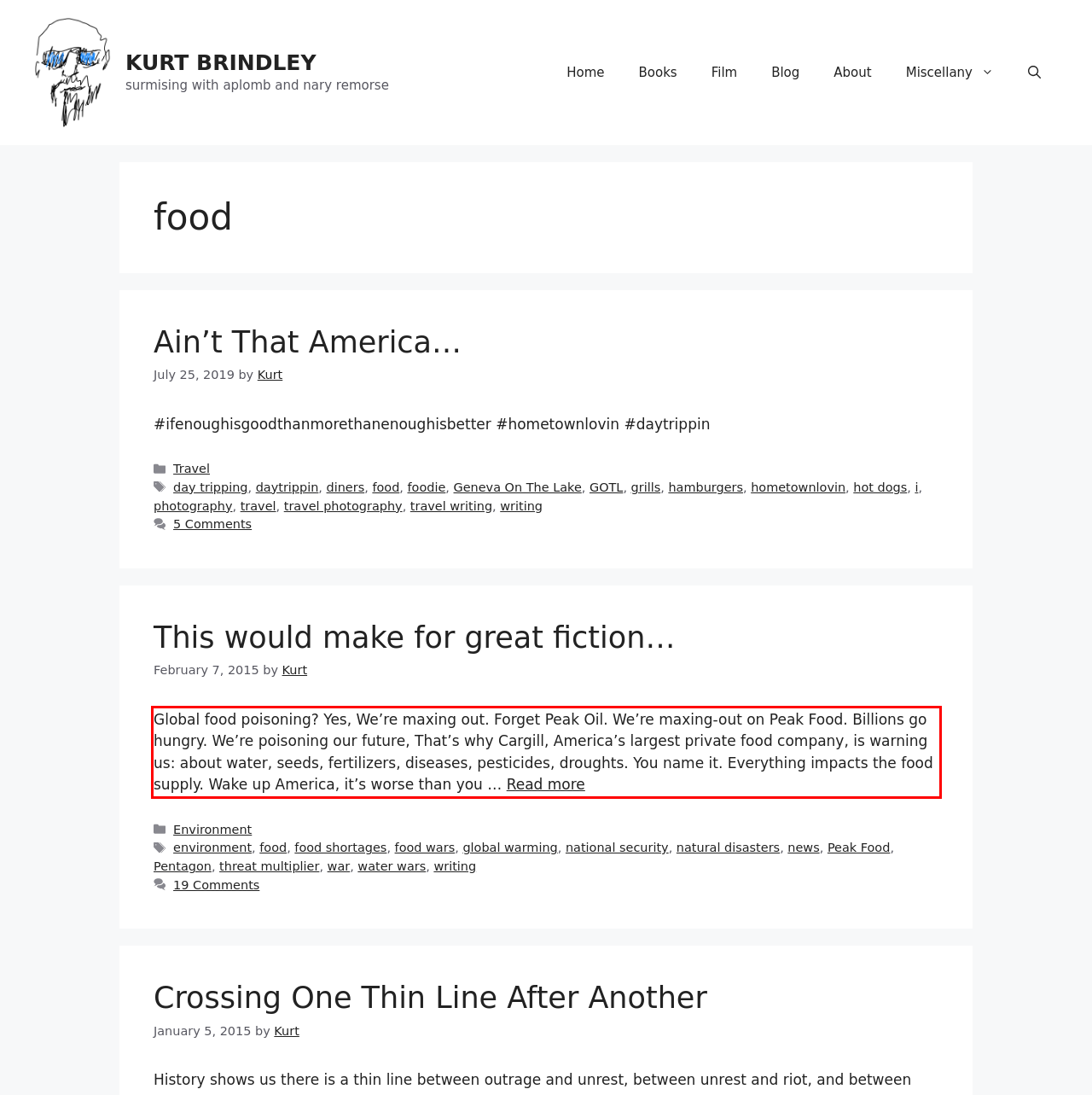You are provided with a screenshot of a webpage containing a red bounding box. Please extract the text enclosed by this red bounding box.

Global food poisoning? Yes, We’re maxing out. Forget Peak Oil. We’re maxing-out on Peak Food. Billions go hungry. We’re poisoning our future, That’s why Cargill, America’s largest private food company, is warning us: about water, seeds, fertilizers, diseases, pesticides, droughts. You name it. Everything impacts the food supply. Wake up America, it’s worse than you … Read more